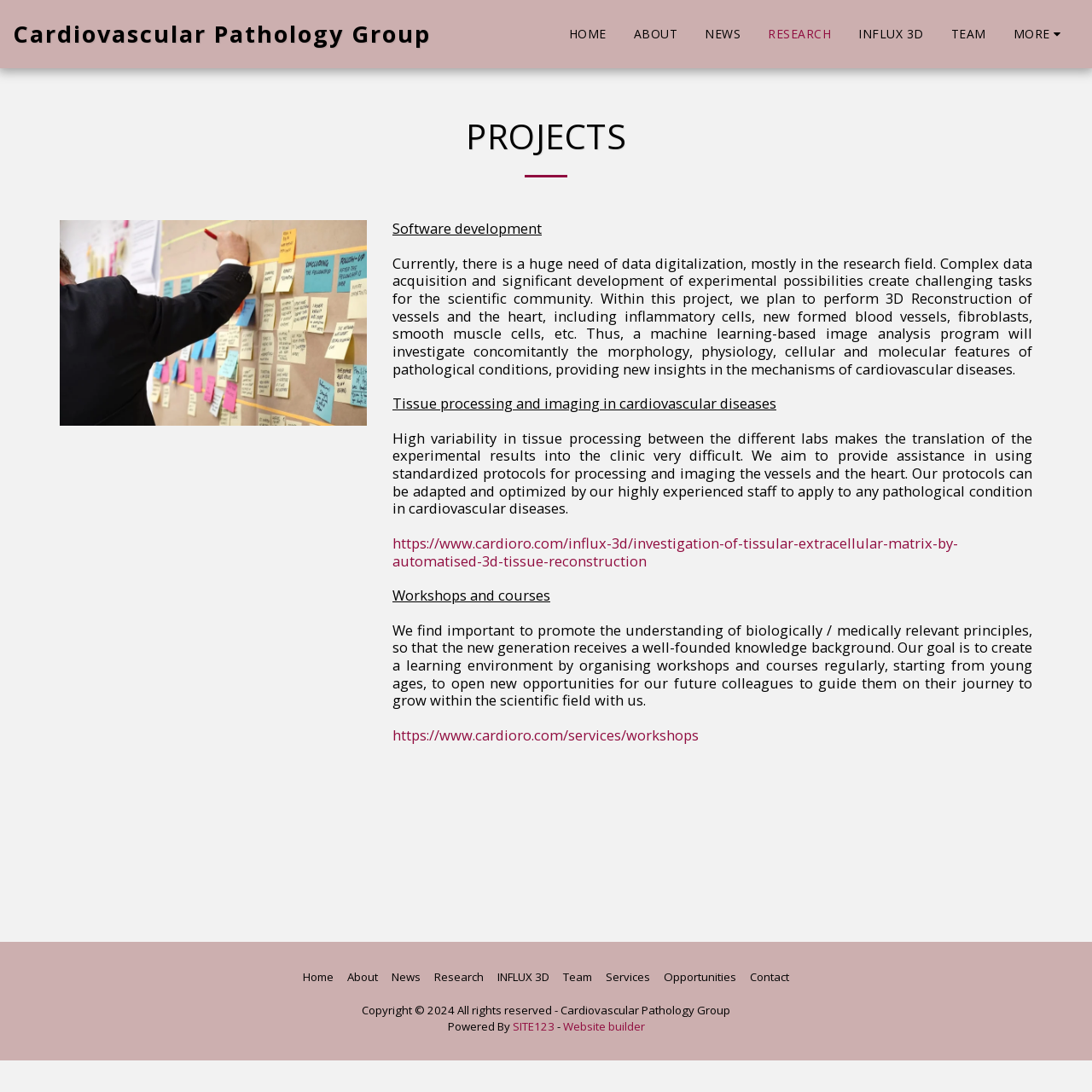How many main sections are there in the webpage's navigation menu?
Based on the screenshot, give a detailed explanation to answer the question.

Based on the webpage's navigation menu, I can see that there are 7 main sections: HOME, ABOUT, NEWS, RESEARCH, INFLUX 3D, TEAM, and MORE.